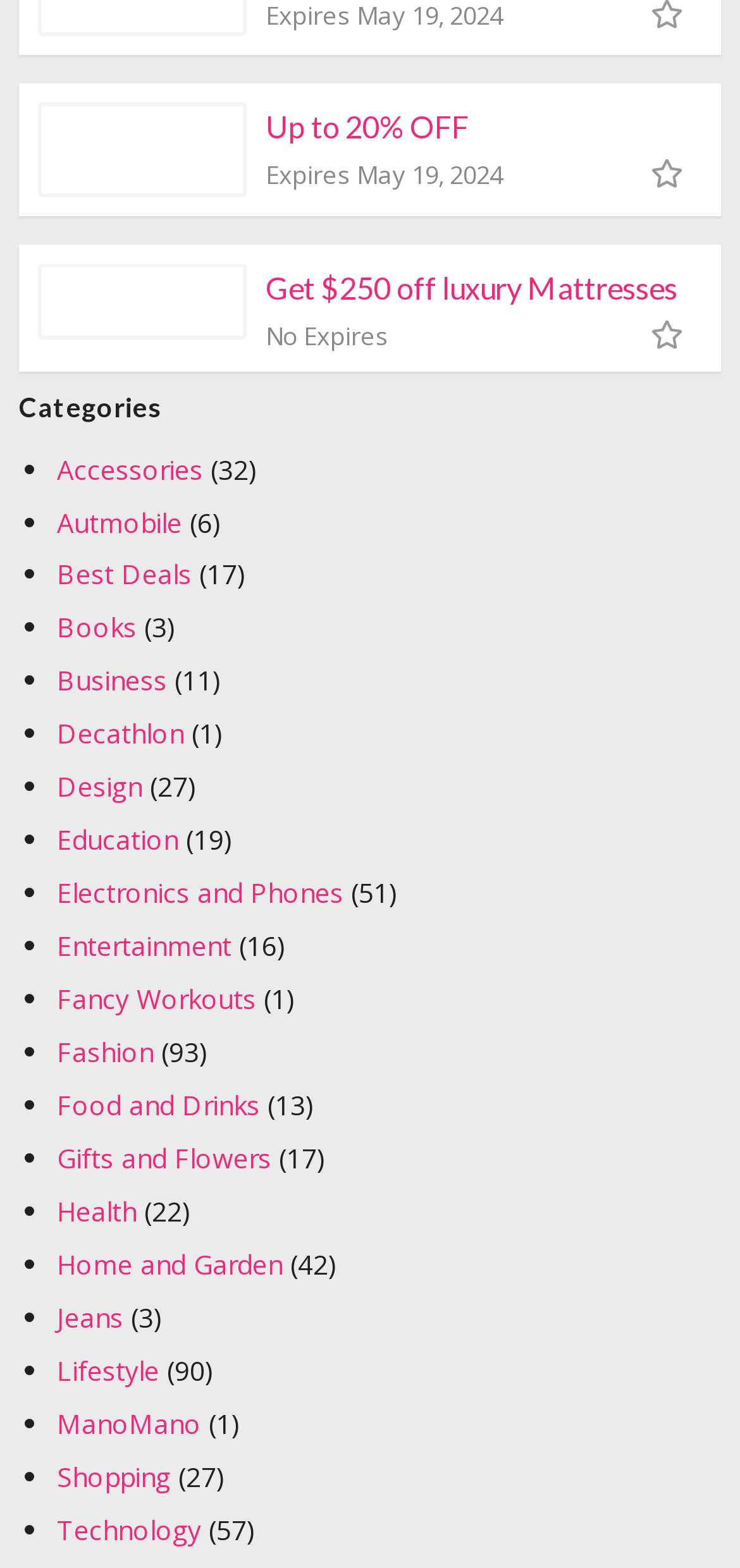Please look at the image and answer the question with a detailed explanation: What is the expiration date for the 'Up to 20% OFF' offer?

I looked at the static text 'Expires May 19, 2024' next to the 'Up to 20% OFF' link and saw that it is the expiration date for the offer.